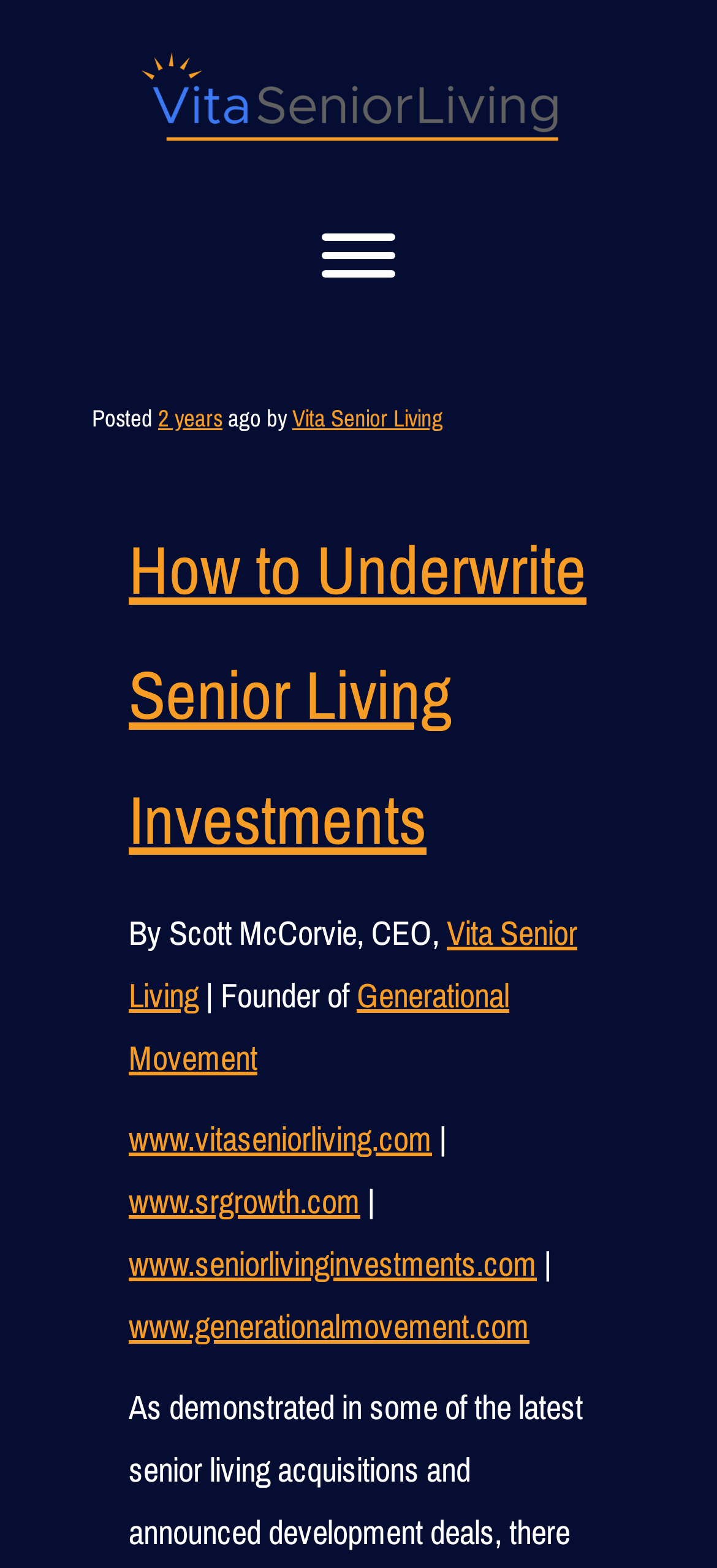Answer in one word or a short phrase: 
Who is the author of the article?

Scott McCorvie